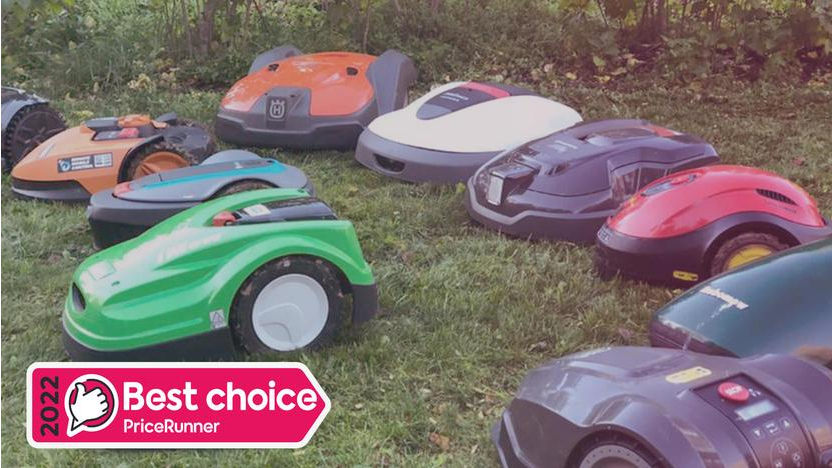How many robotic lawn mowers are displayed?
Please answer the question with as much detail and depth as you can.

The image showcases a group of robotic lawn mowers arranged on a grassy surface, but the exact number is not specified. The caption mentions 'various models' are displayed, highlighting their diverse designs and colors.